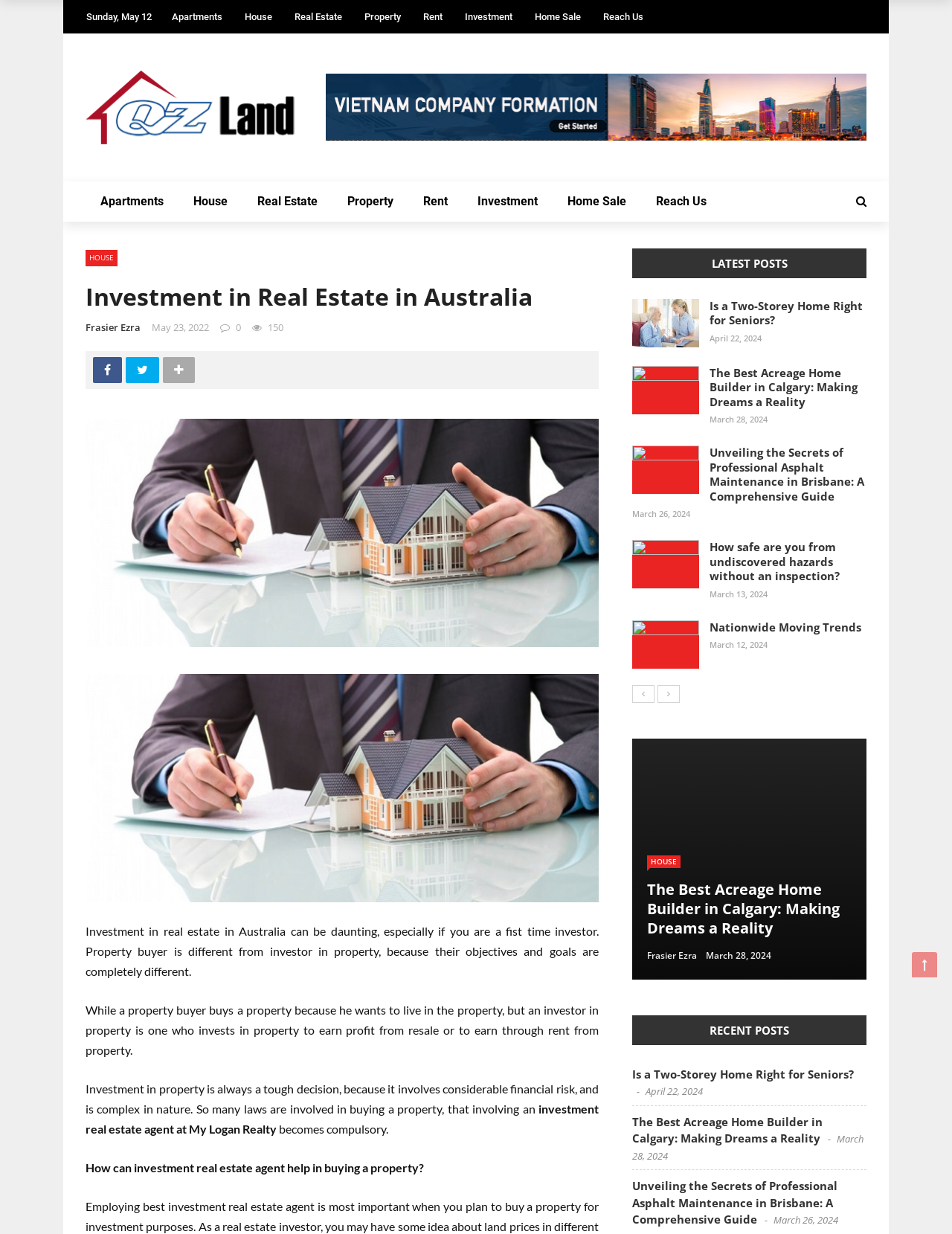Please identify the bounding box coordinates of the area I need to click to accomplish the following instruction: "Click on the 'Reach Us' link".

[0.634, 0.009, 0.676, 0.018]